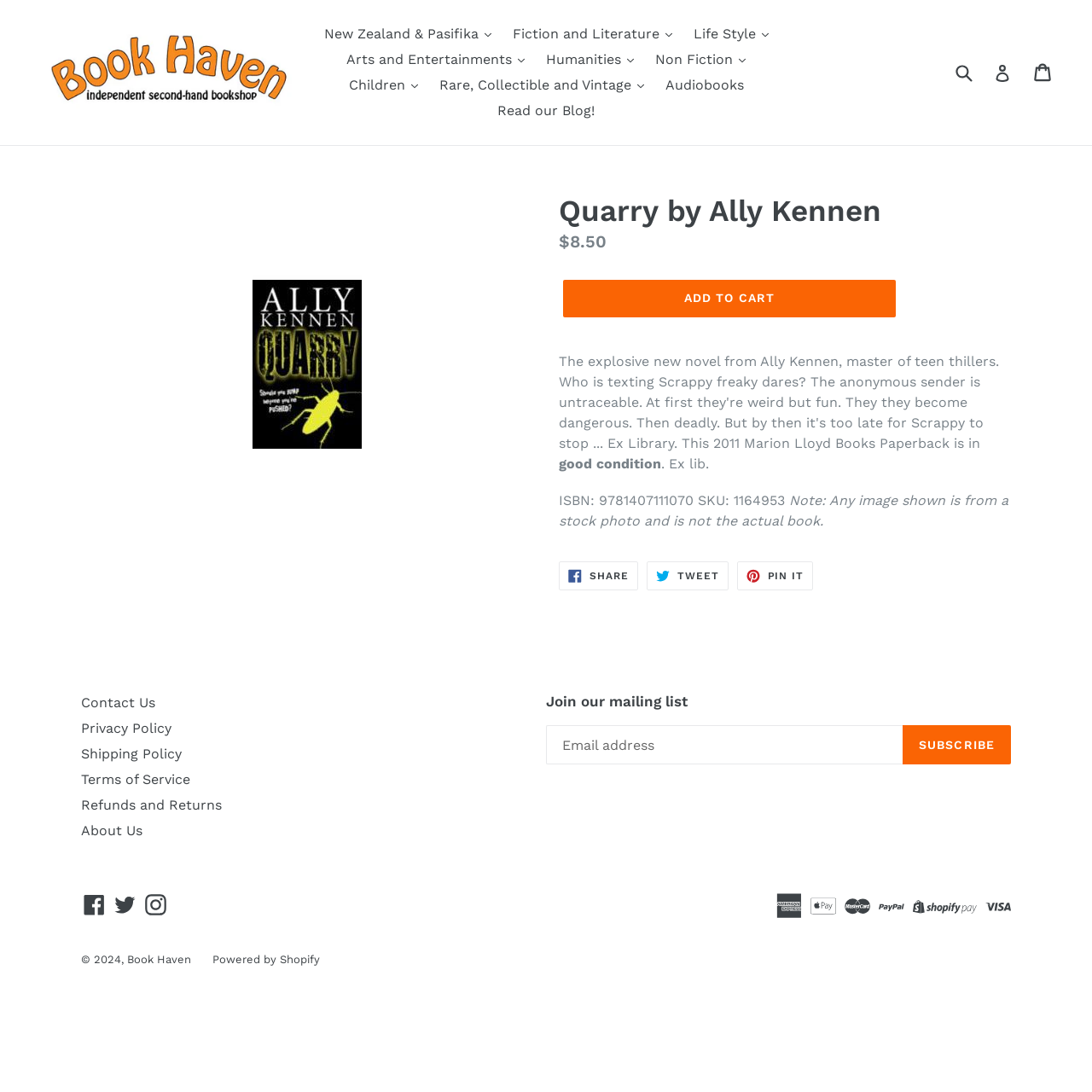Using the element description: "Home", determine the bounding box coordinates for the specified UI element. The coordinates should be four float numbers between 0 and 1, [left, top, right, bottom].

None